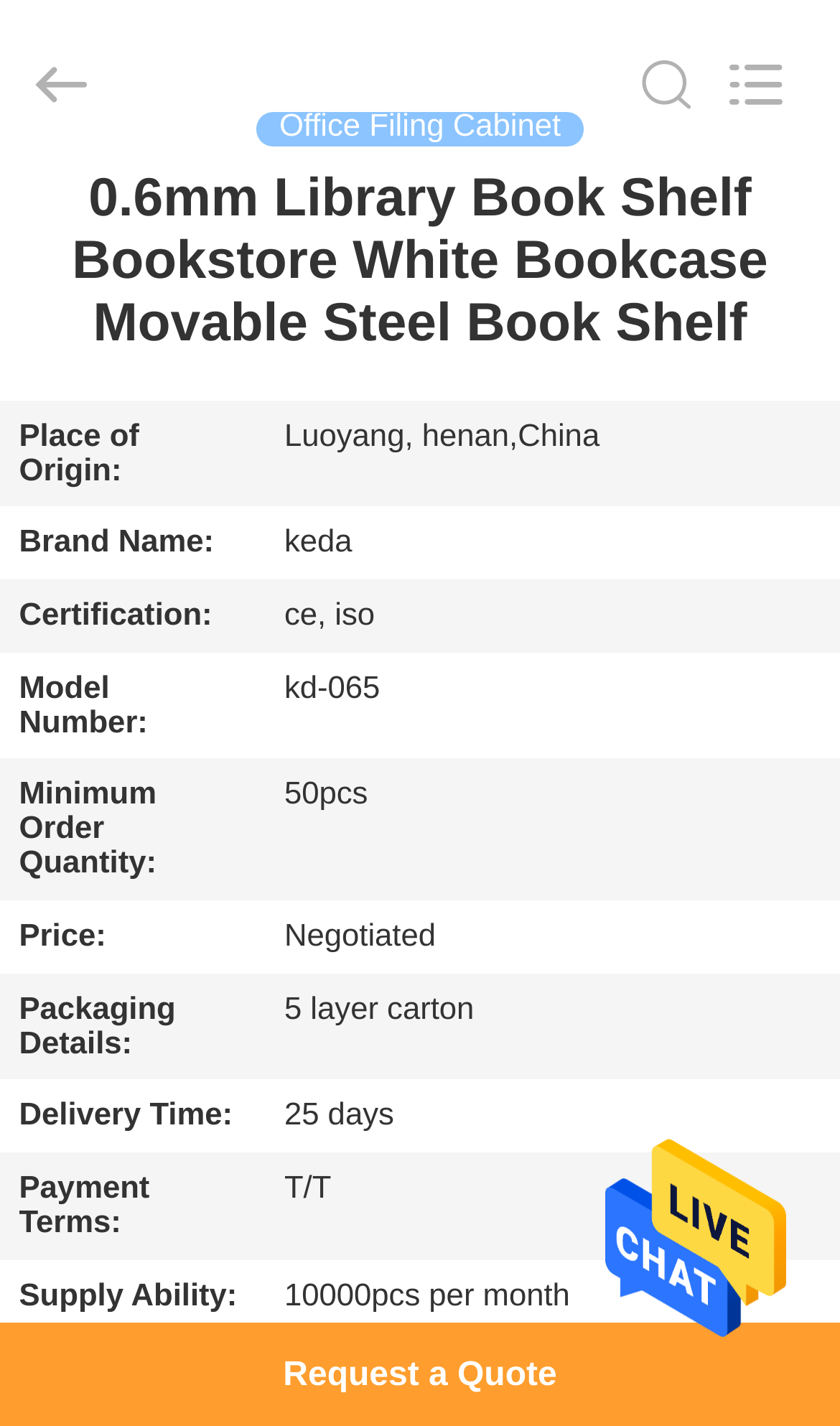Find the bounding box of the UI element described as follows: "name="search" placeholder="Search what you want"".

[0.0, 0.0, 0.88, 0.118]